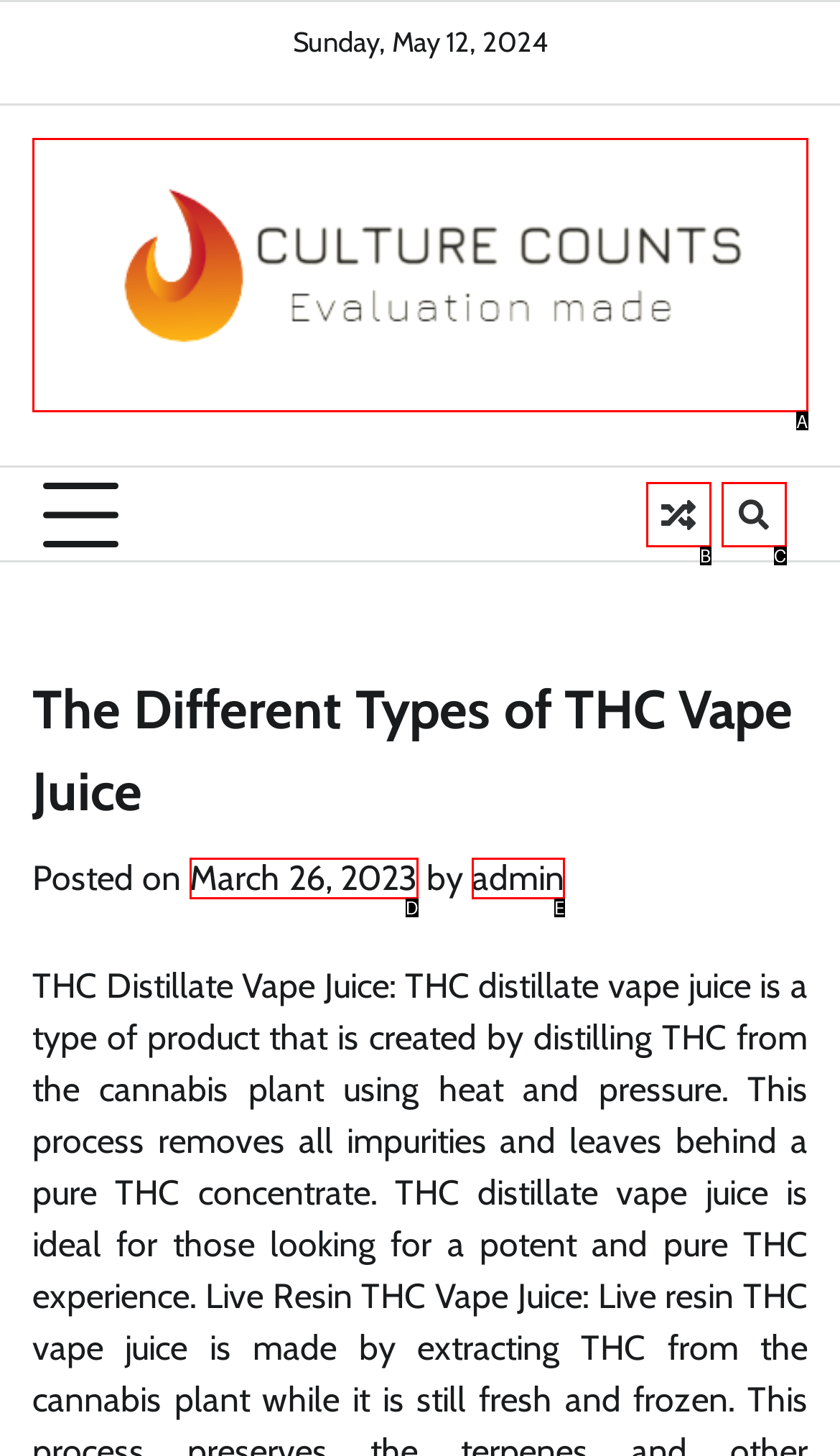Using the element description: March 26, 2023, select the HTML element that matches best. Answer with the letter of your choice.

D